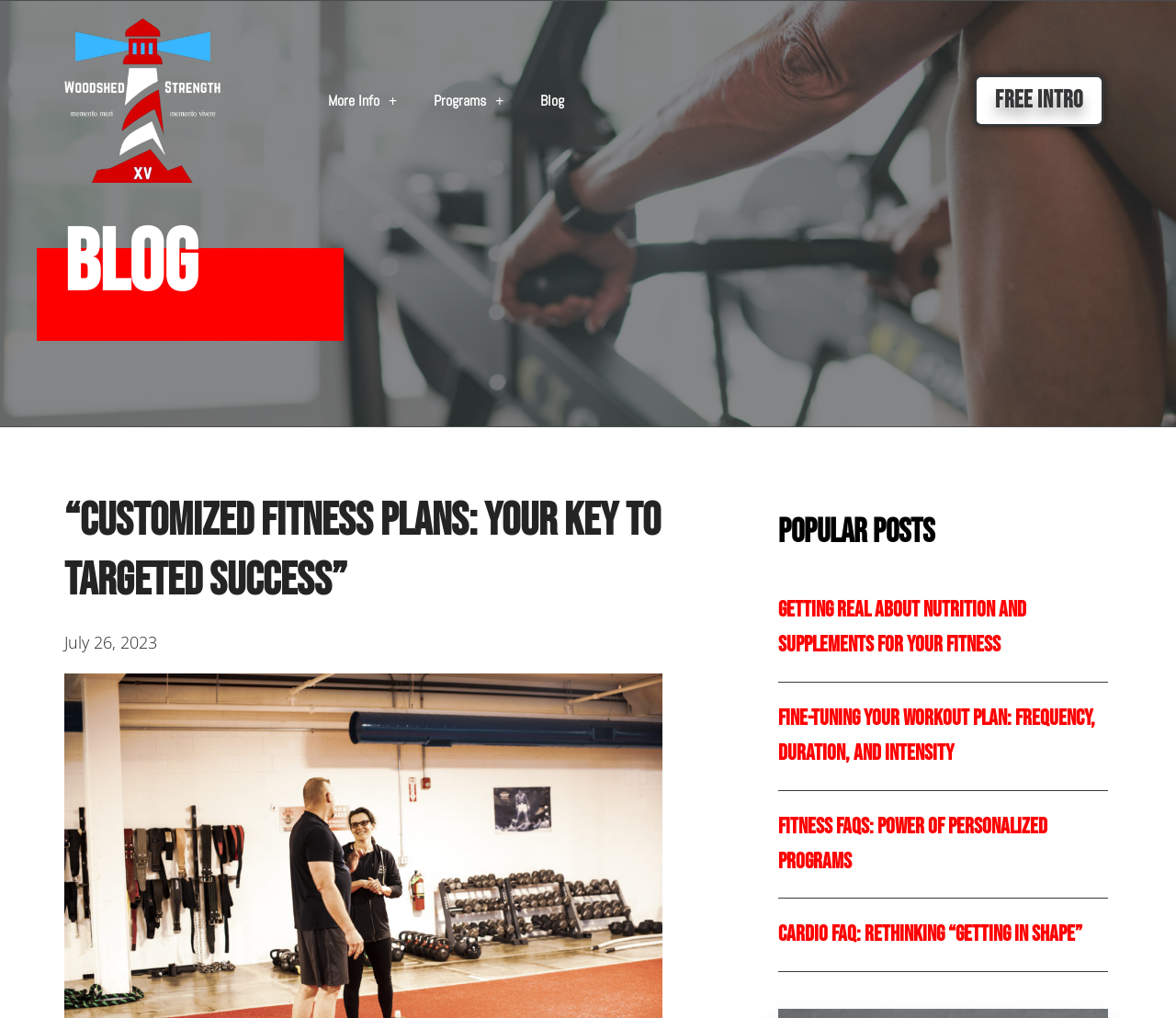Review the image closely and give a comprehensive answer to the question: Is the 'More Info +' link a dropdown menu?

I examined the link 'More Info +' [173] and found that it has a property 'hasPopup: menu' and 'expanded: False', indicating that it is a dropdown menu that can be expanded to show more options.